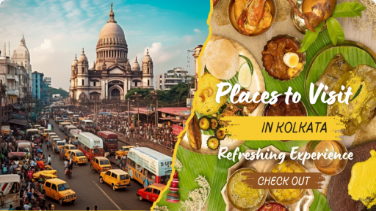Elaborate on the image with a comprehensive description.

The image showcases a bustling street scene in Kolkata, featuring vibrant yellow taxis amidst a lively crowd and historic architecture, including a grand domed building that highlights the city's rich cultural heritage. On the right side, a tempting array of traditional Bengali cuisine is beautifully arranged on a banana leaf, with various dishes inviting you to explore the local flavors. The overlay text prominently reads "Places to Visit in Kolkata," along with "Refreshing Experience" and a call to action to "CHECK OUT," enticing viewers to discover more about the city's attractions and culinary delights. This captivating composition represents both the lively atmosphere of Kolkata and its gastronomic treasures, making it an ideal guide for visitors looking to experience the city.